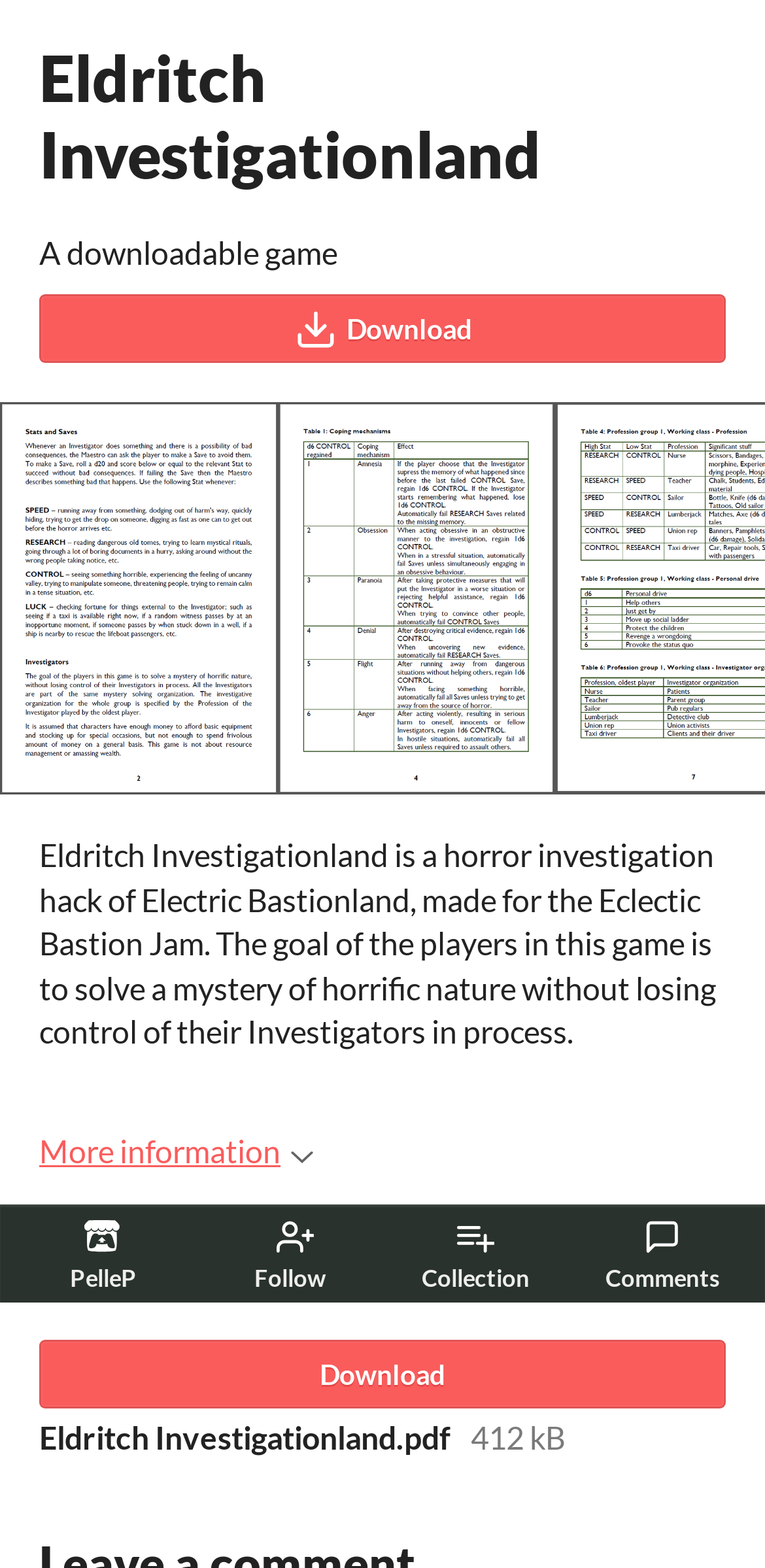Pinpoint the bounding box coordinates of the clickable element to carry out the following instruction: "Click on the 'Download' button."

[0.051, 0.188, 0.949, 0.232]